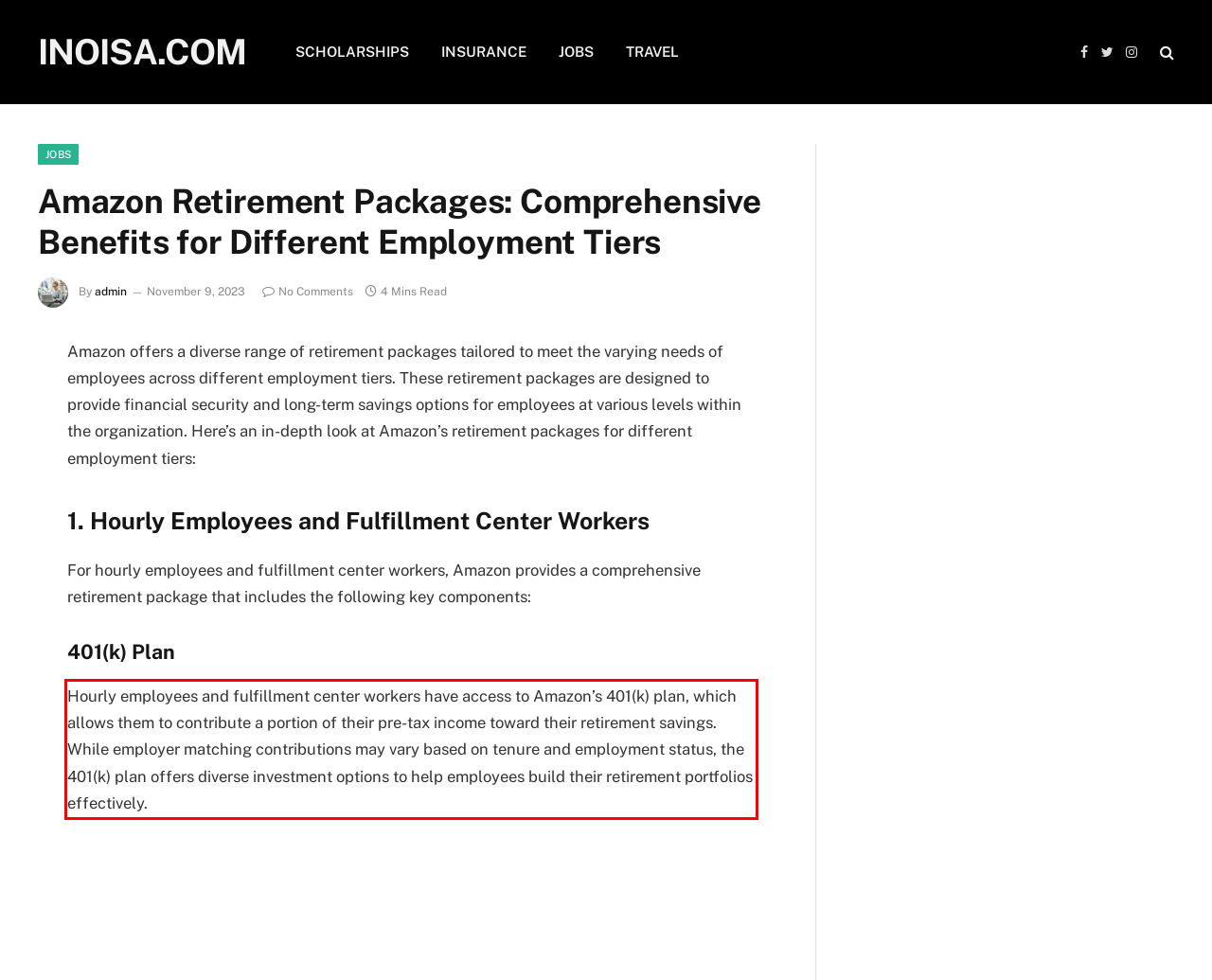With the given screenshot of a webpage, locate the red rectangle bounding box and extract the text content using OCR.

Hourly employees and fulfillment center workers have access to Amazon’s 401(k) plan, which allows them to contribute a portion of their pre-tax income toward their retirement savings. While employer matching contributions may vary based on tenure and employment status, the 401(k) plan offers diverse investment options to help employees build their retirement portfolios effectively.